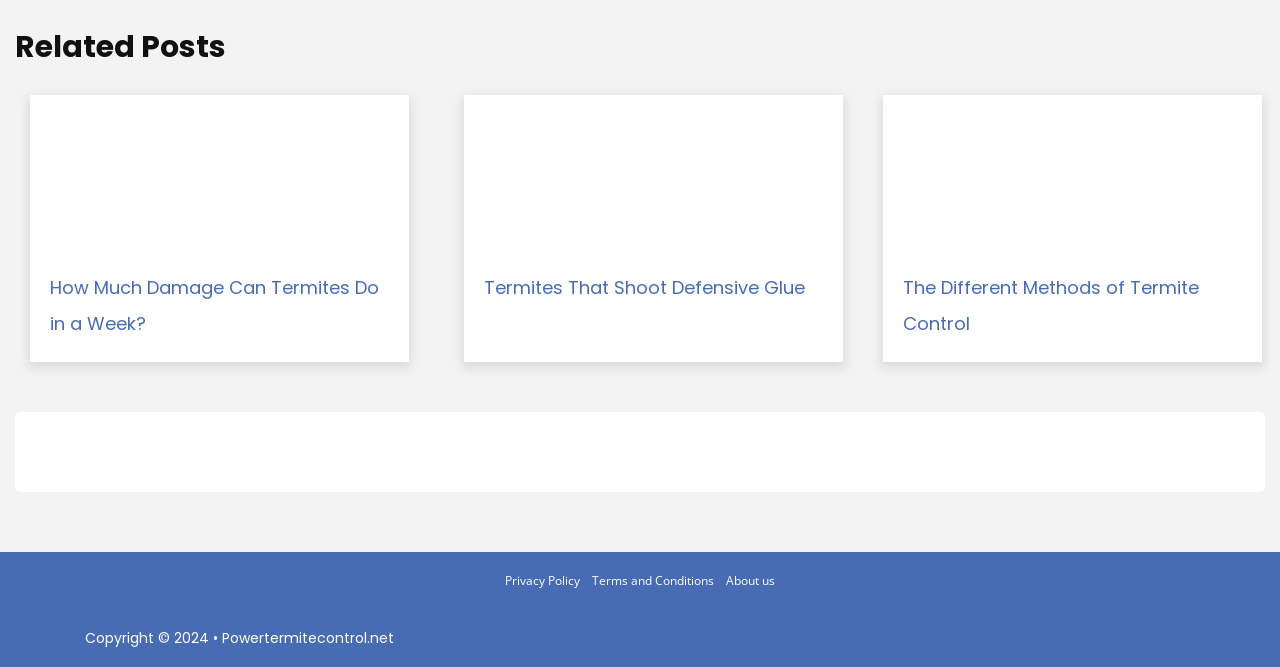Find the bounding box of the web element that fits this description: "Powertermitecontrol.net".

[0.173, 0.936, 0.308, 0.978]